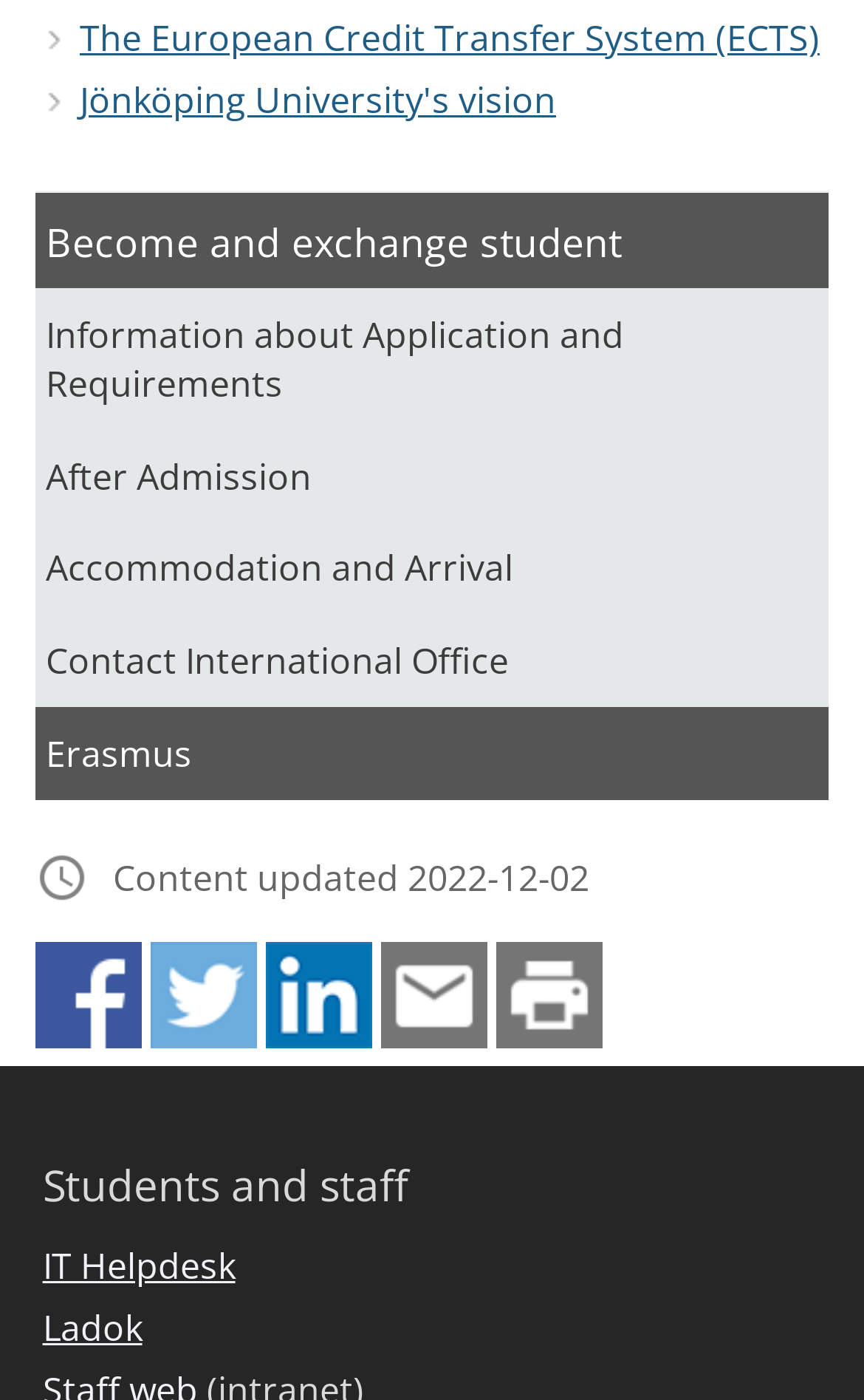Determine the bounding box for the described UI element: "Become and exchange student".

[0.041, 0.138, 0.959, 0.206]